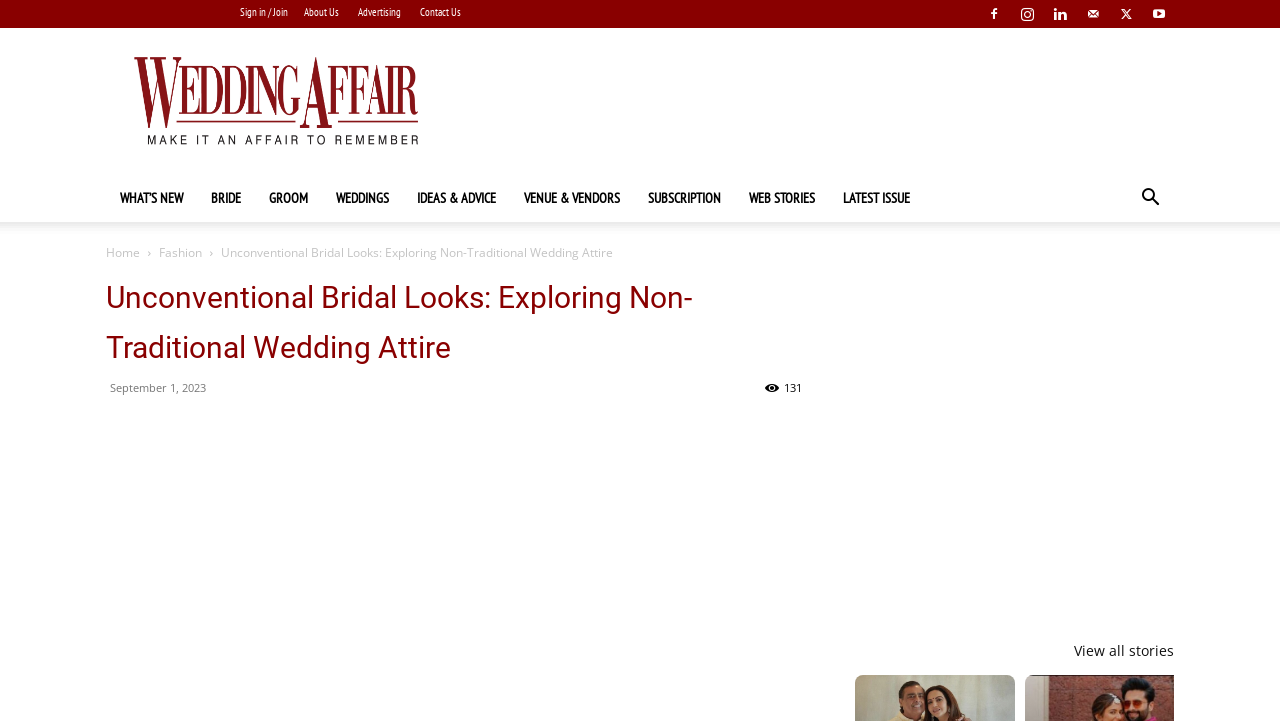Show the bounding box coordinates for the HTML element as described: "About Us".

[0.238, 0.007, 0.265, 0.026]